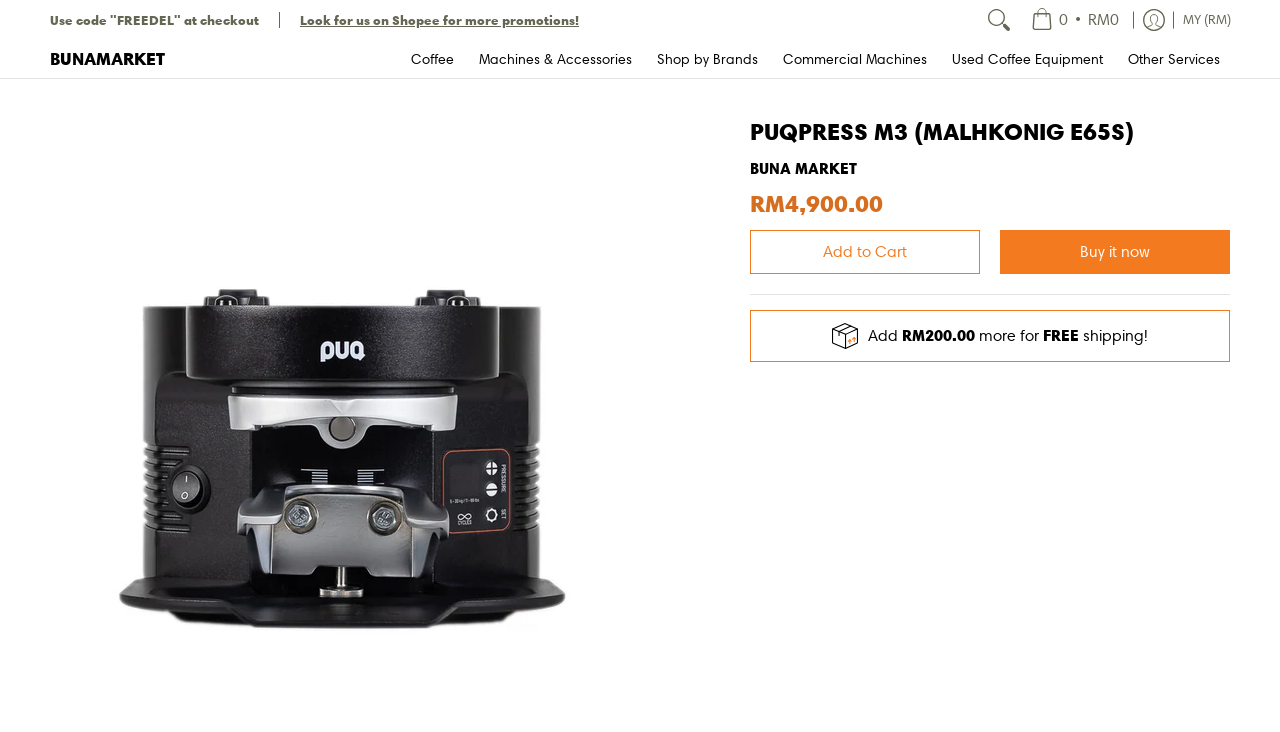What is the discount amount?
Analyze the image and deliver a detailed answer to the question.

The discount amount can be found in the text 'RM200.00' which is located near the 'FREE shipping!' text, indicating that the customer will get free shipping if they spend more than RM200.00.